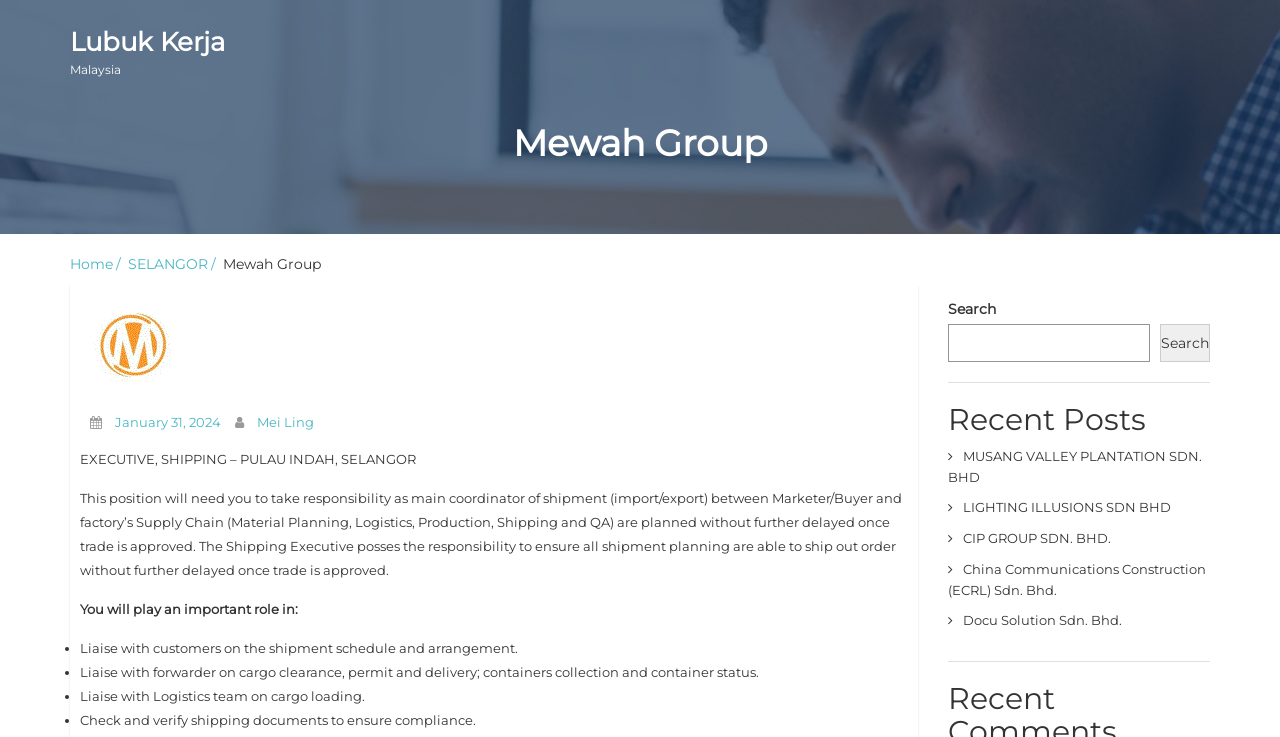Given the description CIP GROUP SDN. BHD., predict the bounding box coordinates of the UI element. Ensure the coordinates are in the format (top-left x, top-left y, bottom-right x, bottom-right y) and all values are between 0 and 1.

[0.752, 0.72, 0.868, 0.741]